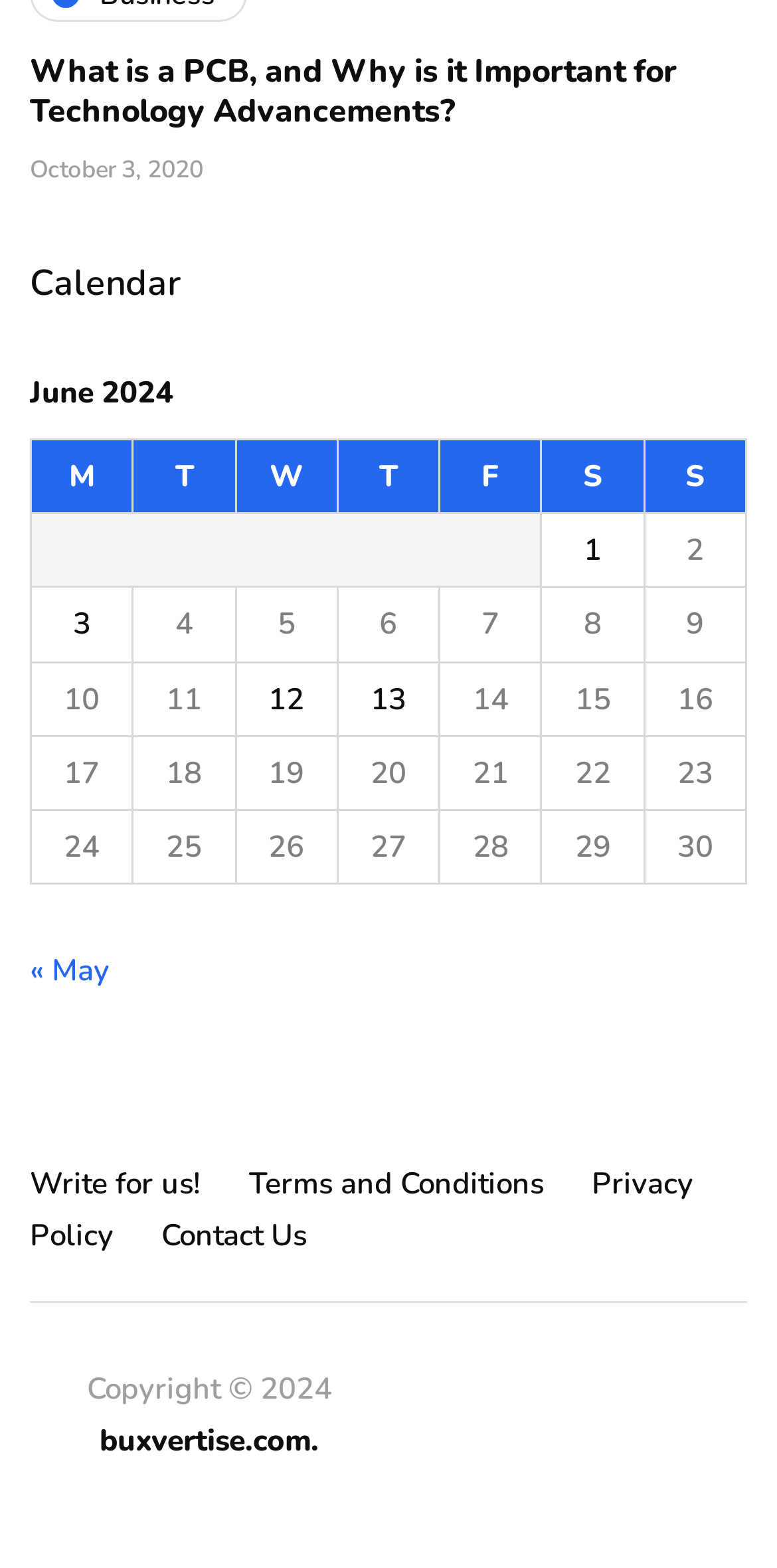What is the date of the post 'Posts published on June 1, 2024'?
Based on the image content, provide your answer in one word or a short phrase.

June 1, 2024